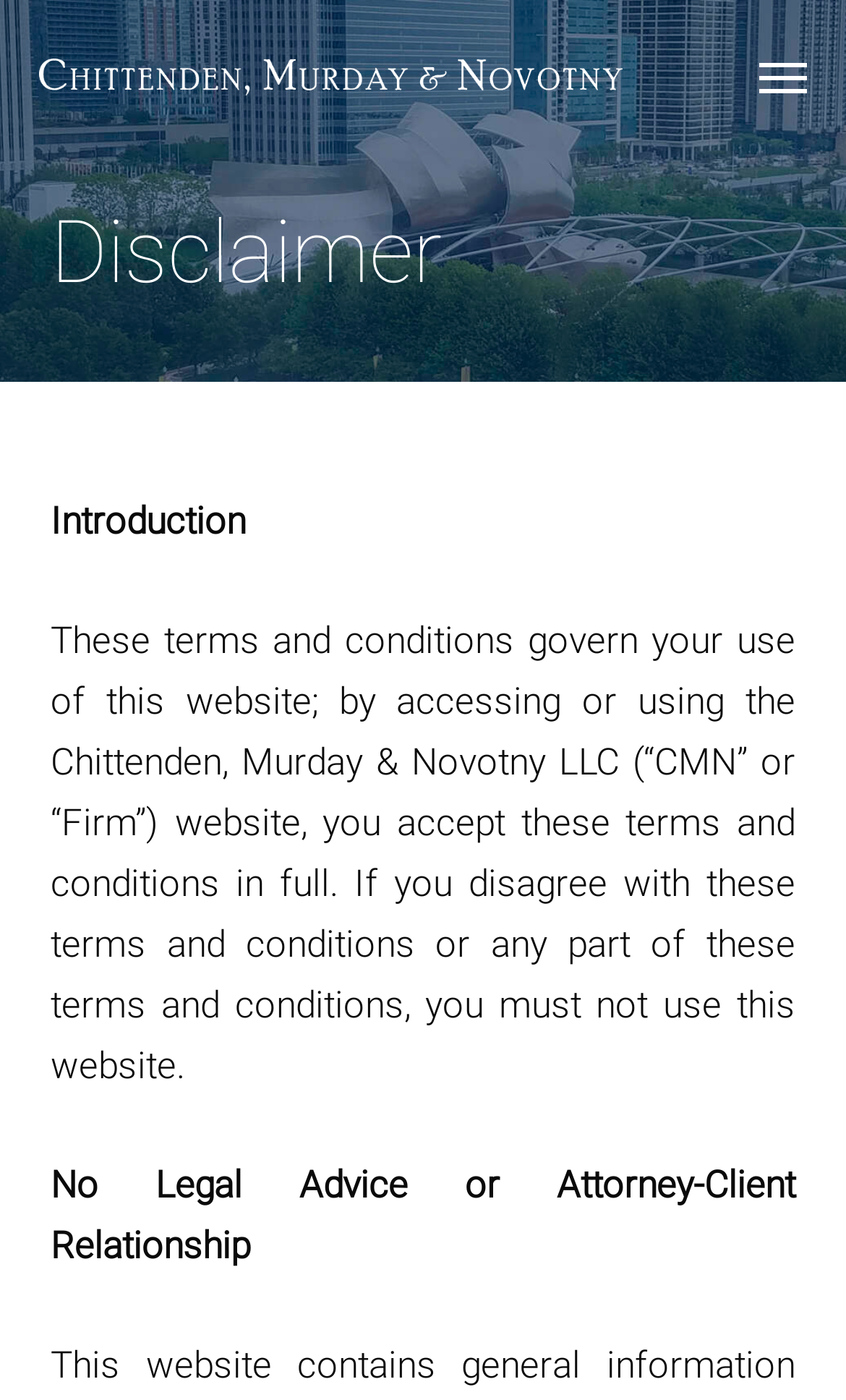Using the description "alt="Chittenden, Murday & Novotny LLC"", locate and provide the bounding box of the UI element.

[0.046, 0.042, 0.176, 0.068]